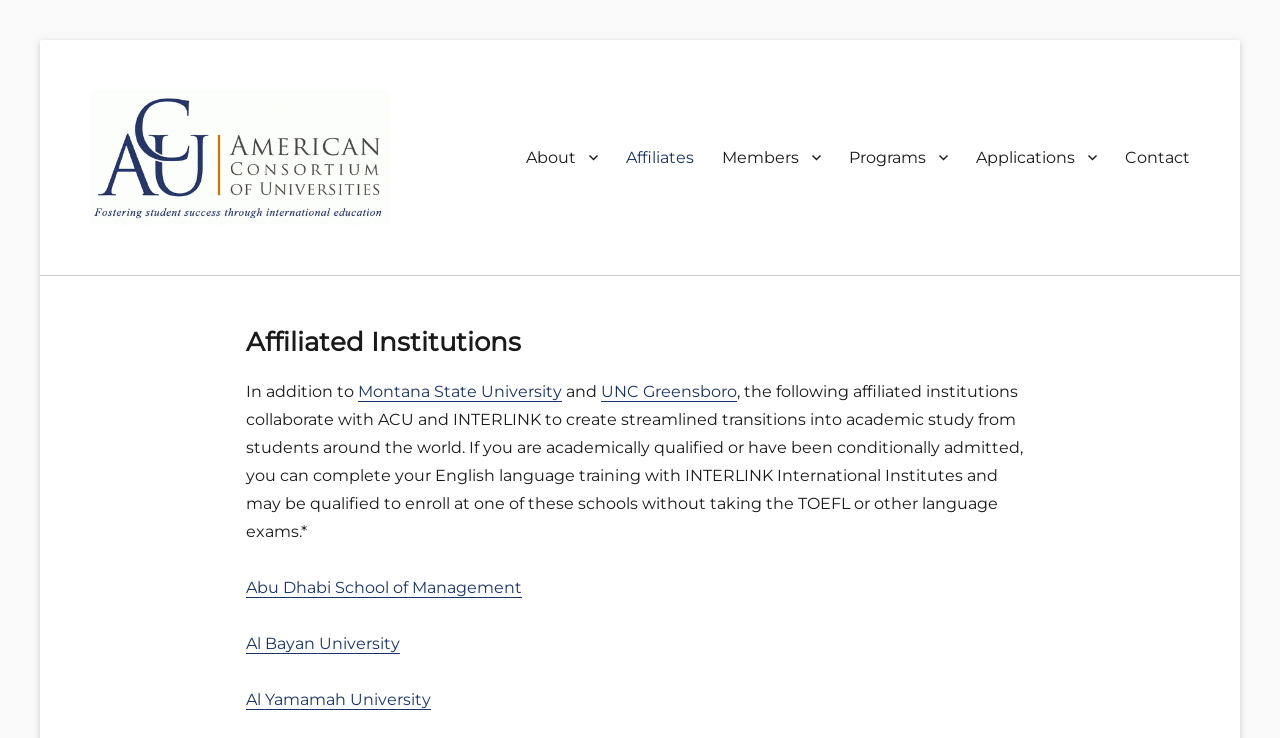What is the theme of the webpage?
Refer to the image and give a detailed response to the question.

I analyzed the text and links on the webpage and found that it is related to international education, with mentions of universities, academic programs, and language training.